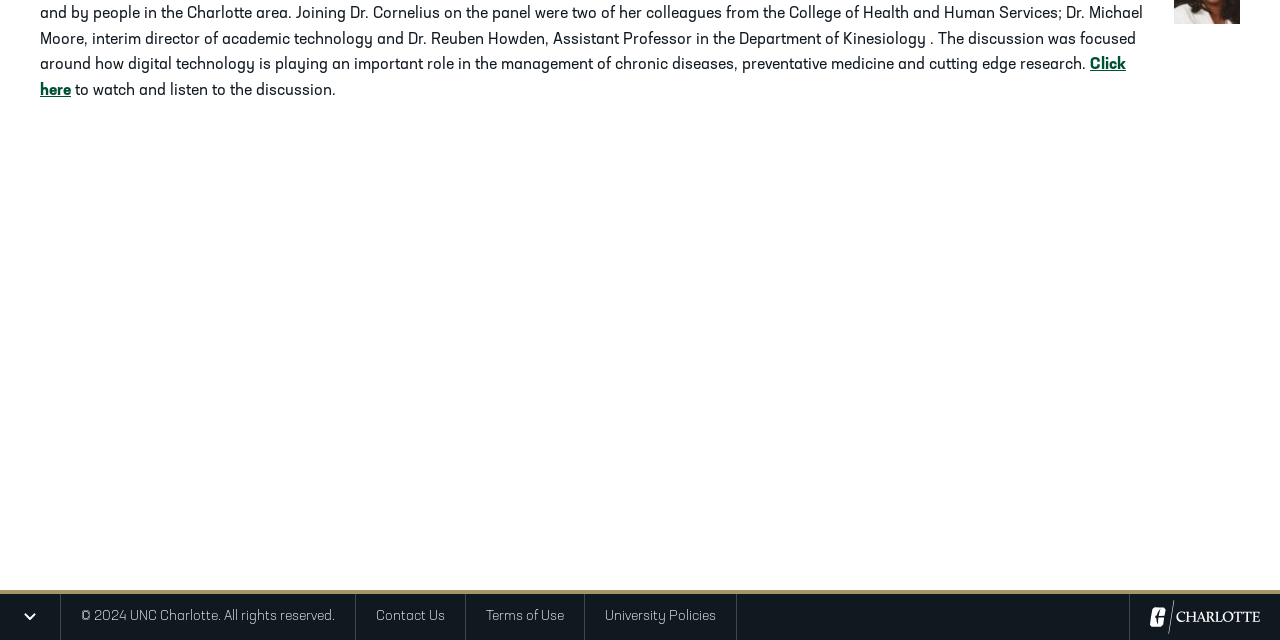Find the bounding box coordinates of the UI element according to this description: "Terms of Use".

[0.364, 0.928, 0.457, 1.0]